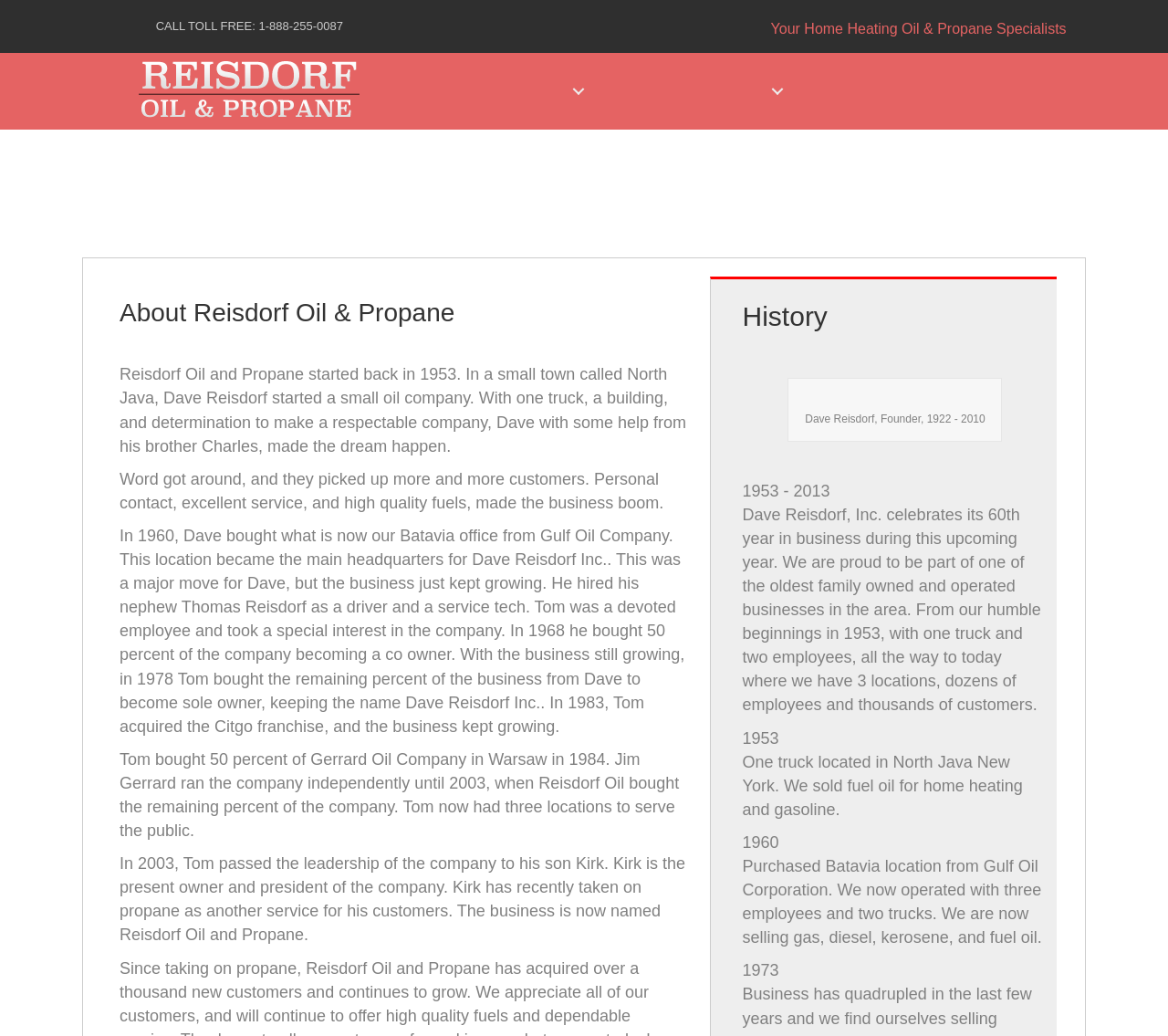Answer the question below in one word or phrase:
How many locations does Reisdorf Oil and Propane have?

3